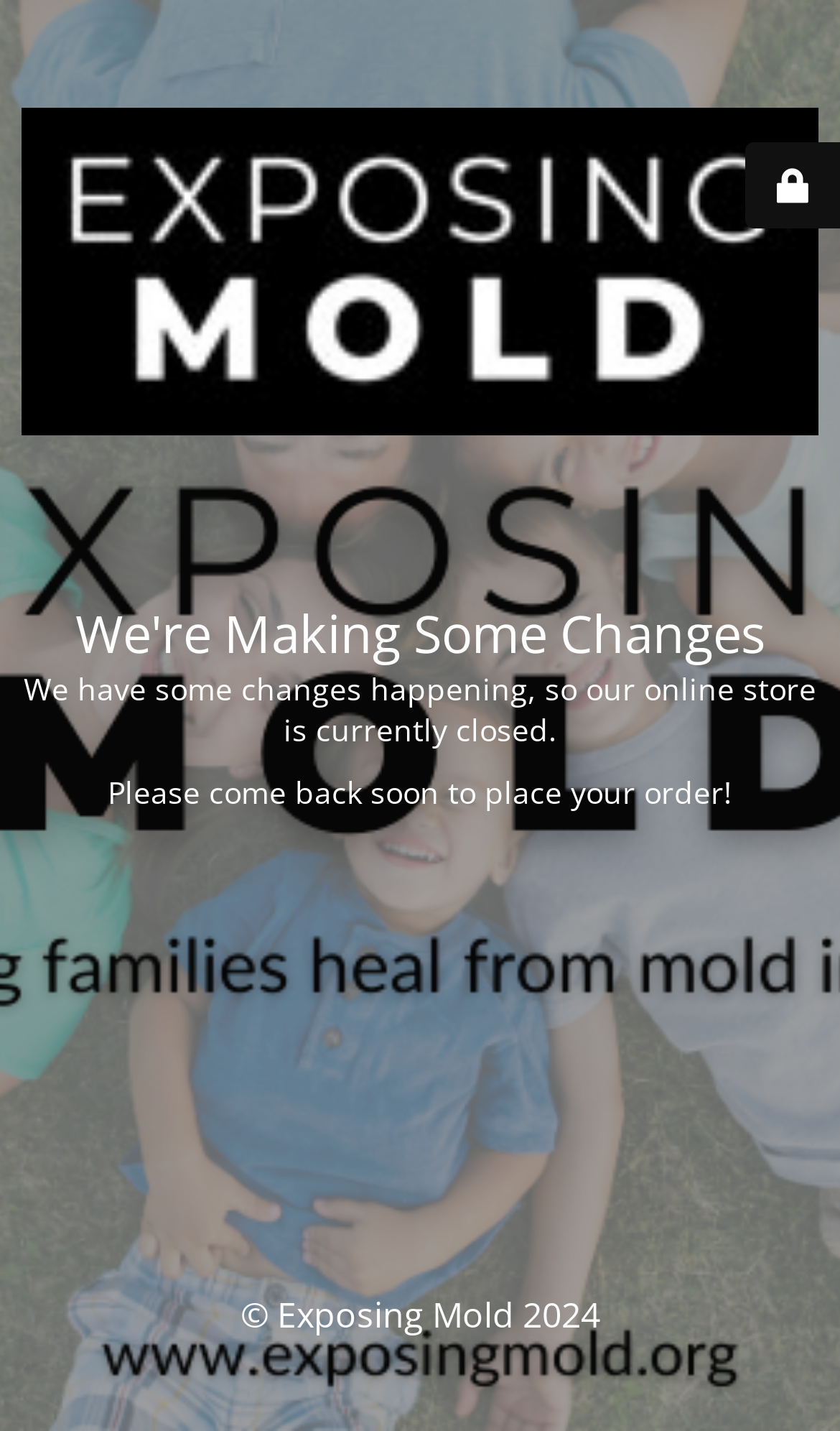What is the copyright year of the webpage?
Look at the image and respond with a one-word or short phrase answer.

2024